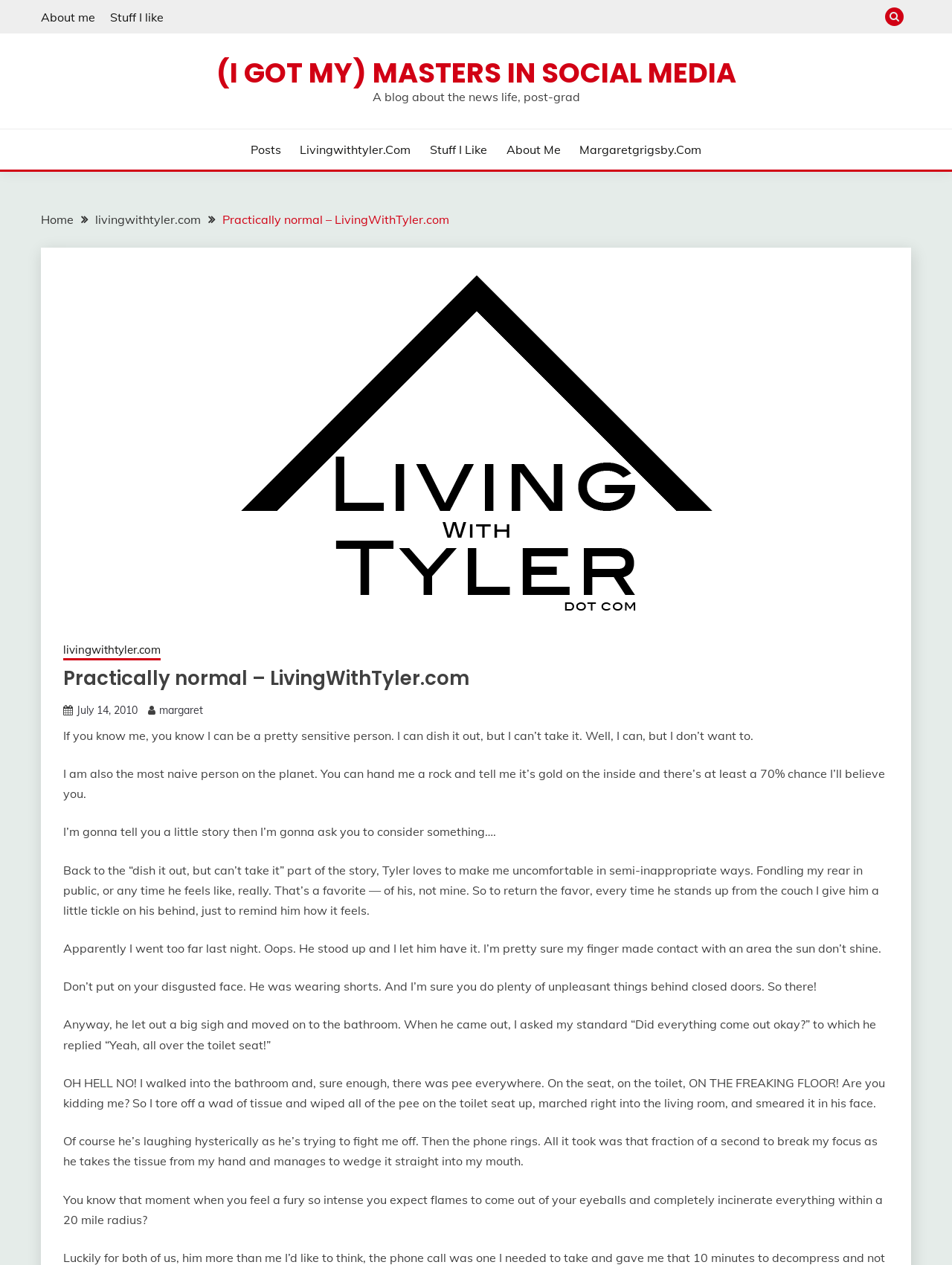Identify the bounding box of the UI component described as: "Posts".

[0.263, 0.111, 0.295, 0.125]